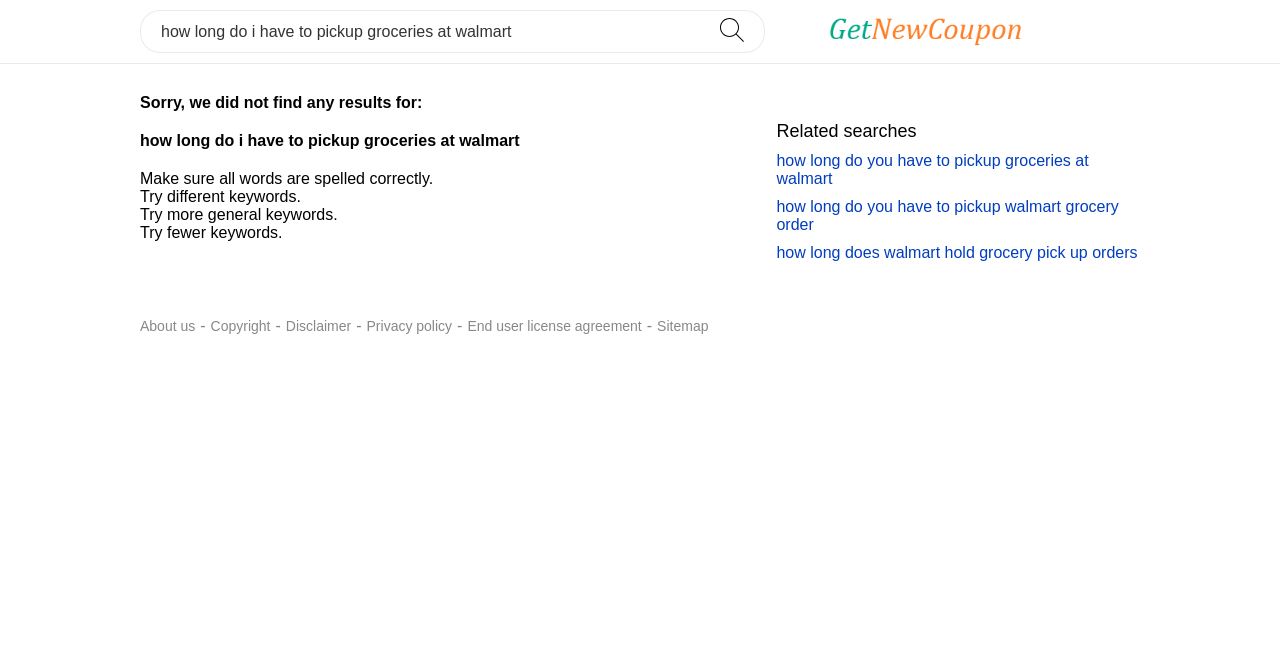Why is there a message about no search results found?
Using the image provided, answer with just one word or phrase.

No matching results